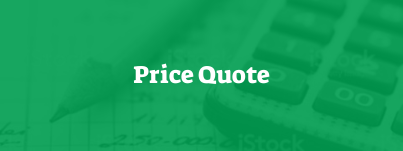What is the tone of the image?
Please use the image to provide an in-depth answer to the question.

The caption describes the overall aesthetic of the image as conveying professionalism and clarity, which implies that the tone of the image is formal and easy to understand, making it inviting for potential customers seeking detailed pricing information.